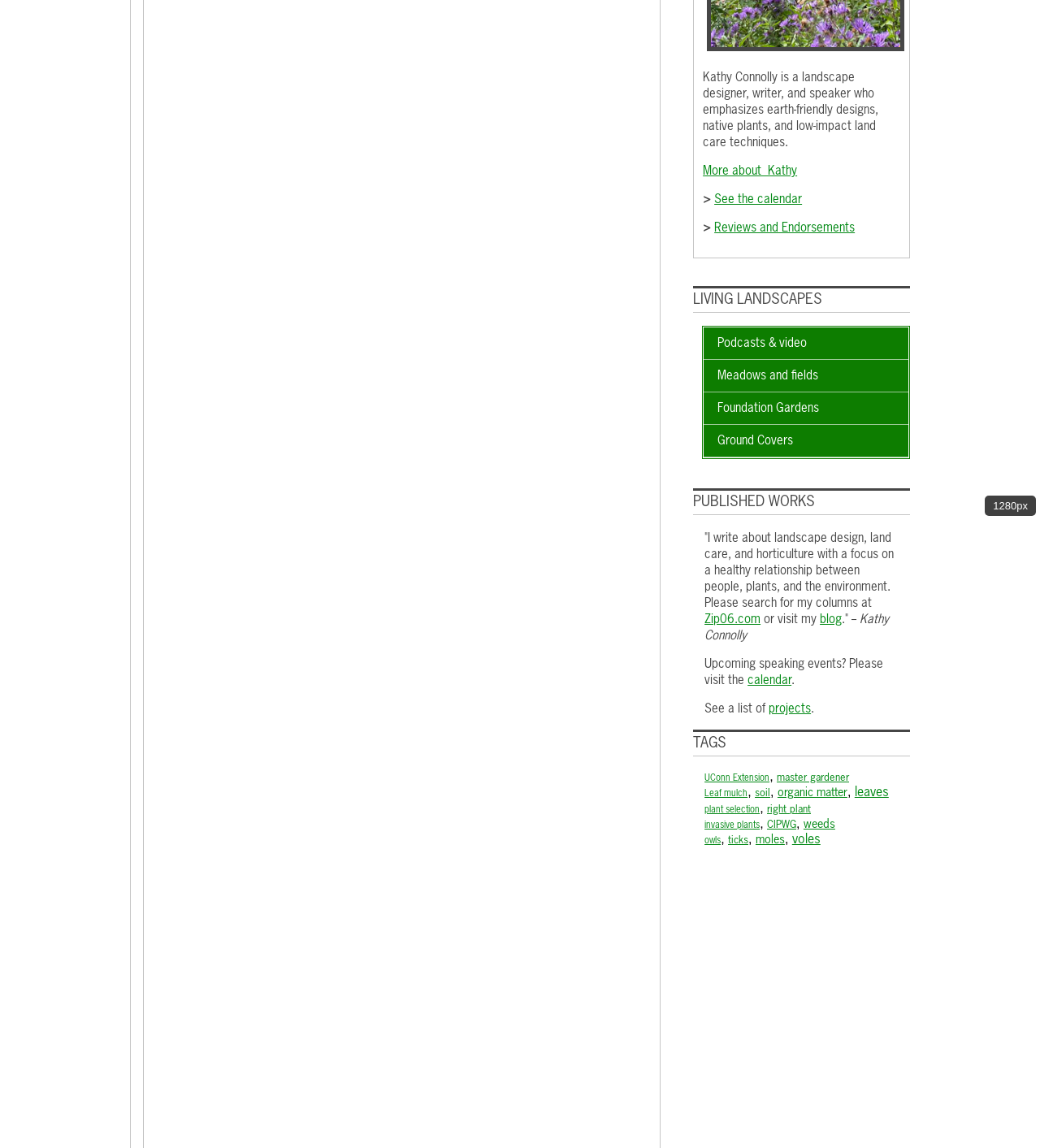Show the bounding box coordinates for the HTML element described as: "master gardener".

[0.747, 0.673, 0.816, 0.682]